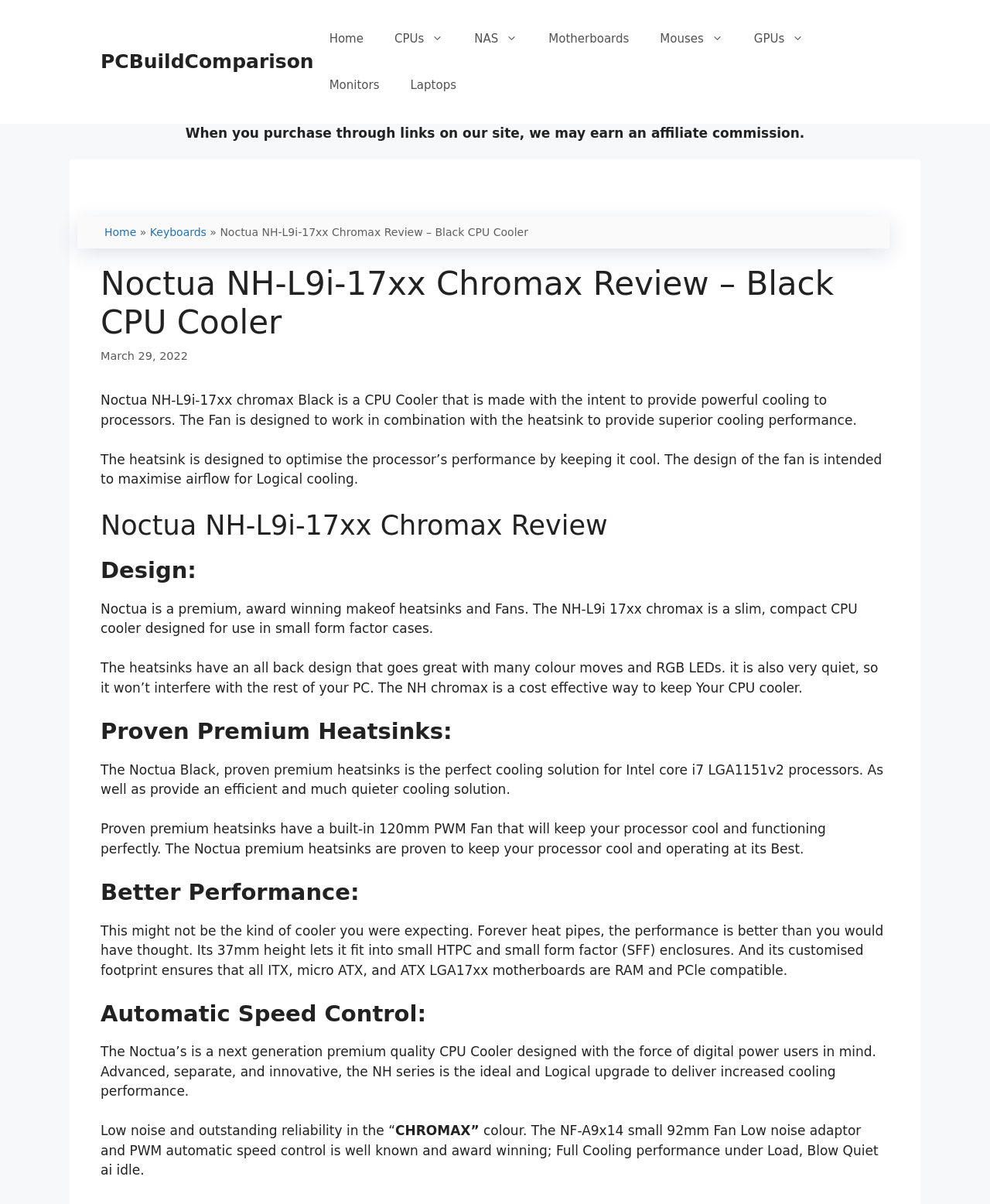Please answer the following question as detailed as possible based on the image: 
What is the purpose of the heatsink?

The purpose of the heatsink can be inferred from the text 'The heatsink is designed to optimise the processor’s performance by keeping it cool.' which indicates that the heatsink is intended to keep the processor at a safe temperature.